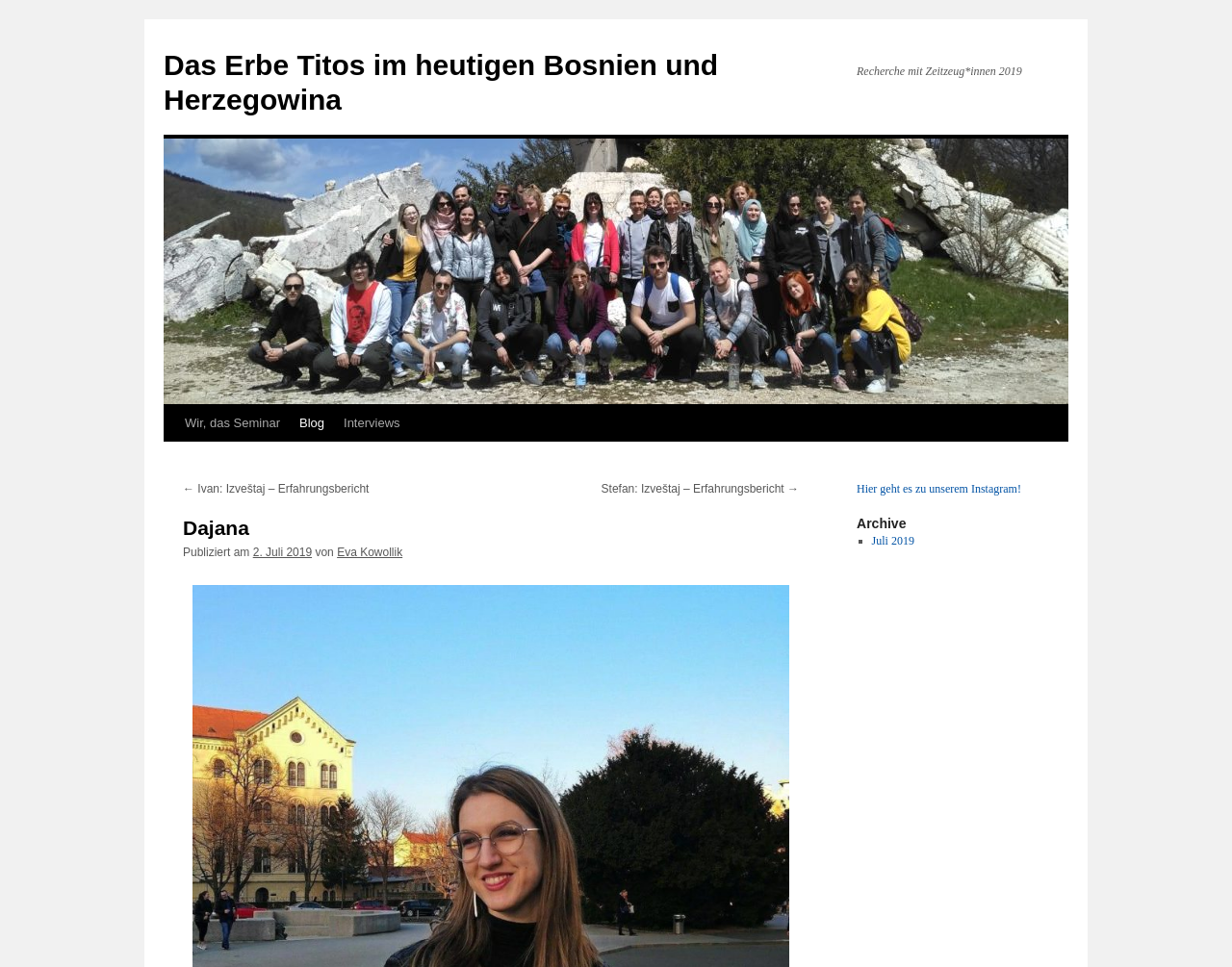Identify and provide the bounding box for the element described by: "About Us".

None